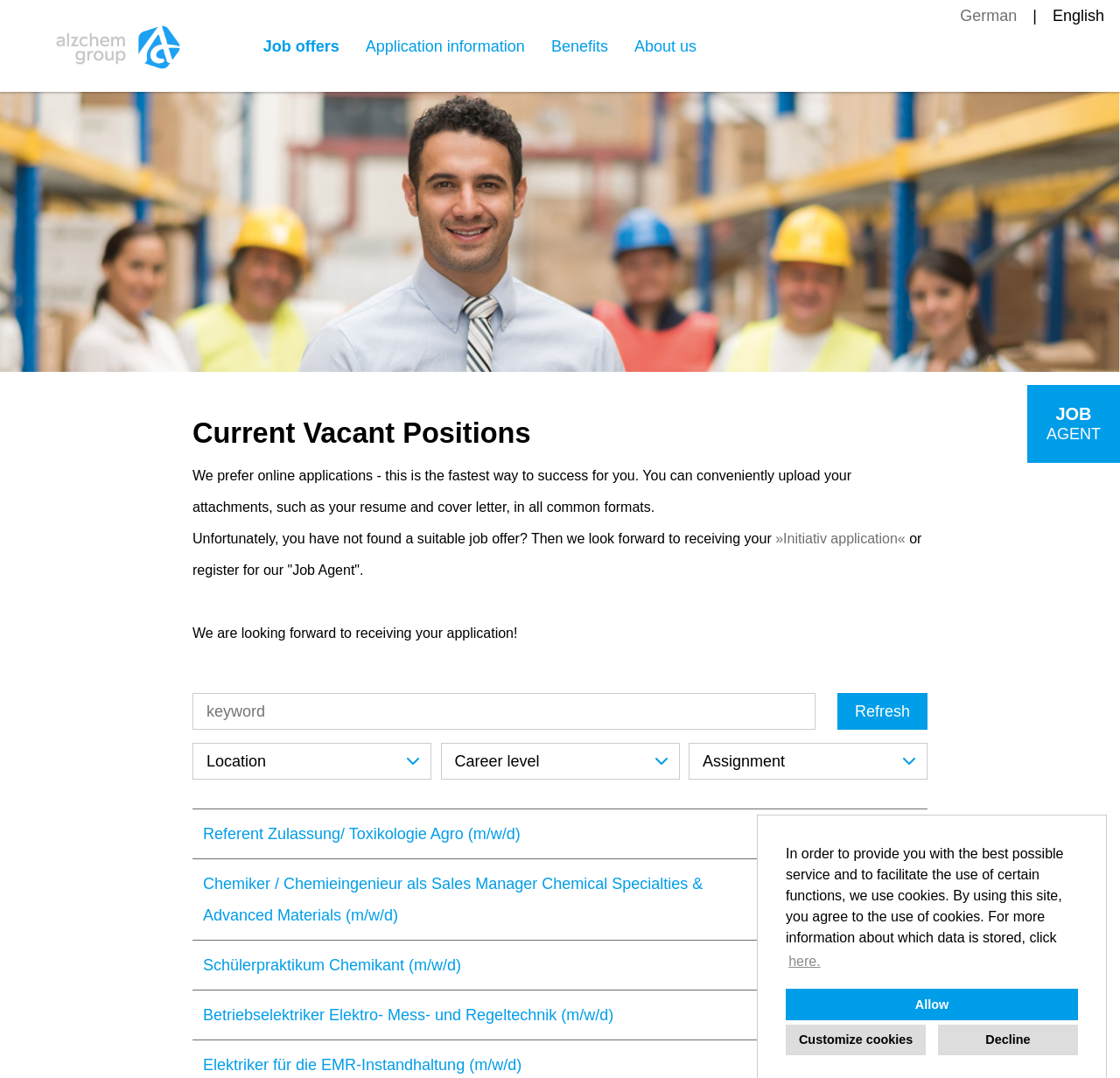Find the bounding box coordinates of the element to click in order to complete this instruction: "Click the logo". The bounding box coordinates must be four float numbers between 0 and 1, denoted as [left, top, right, bottom].

[0.0, 0.075, 0.211, 0.091]